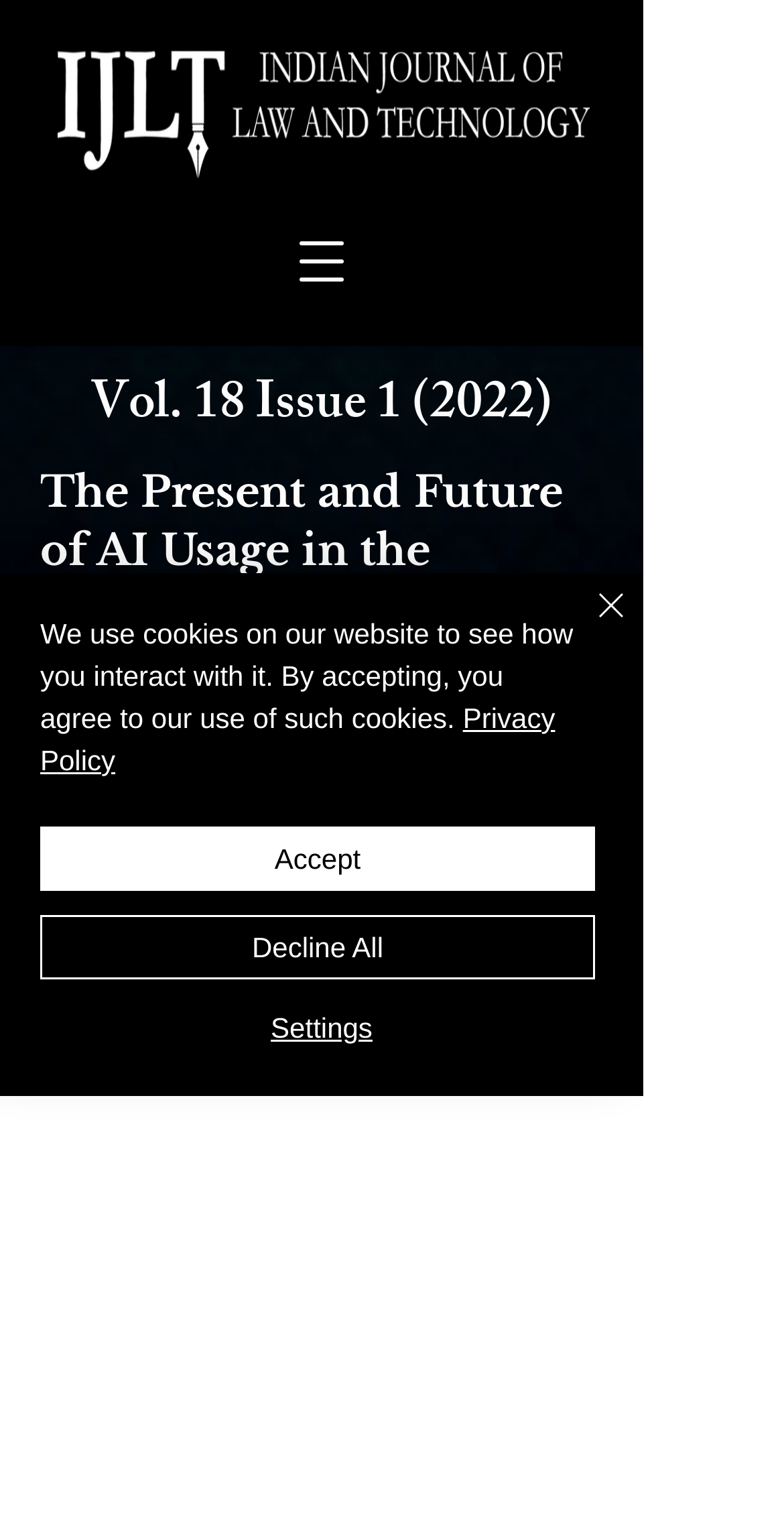Provide your answer to the question using just one word or phrase: What is the position of the image 'HEAD.png'?

top-left